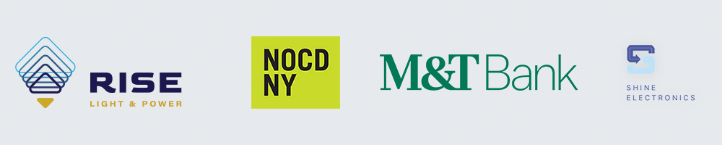Explain the image thoroughly, highlighting all key elements.

This image showcases the logos of several sponsors or partners, contributing to an event or initiative. The logos displayed from left to right include:

1. **RISE Light & Power** - represented with a stylized logo that incorporates elements suggesting energy or light, symbolizing their focus on power generation and sustainability.
   
2. **NOCD NY** - prominently featured in bright yellow, this logo likely represents a New York-based organization, possibly focusing on community engagement or advocacy.

3. **M&T Bank** - showcased in a classic green font, indicating their role in providing financial services and support to the community.

4. **Shine Electronics** - appearing as the last logo, possibly representing a company involved in technological innovation or electronics.

Together, these logos highlight the collaborative efforts of various organizations committed to supporting the community, enhancing creativity, and promoting inclusivity through events such as storytelling hours and performative actions.